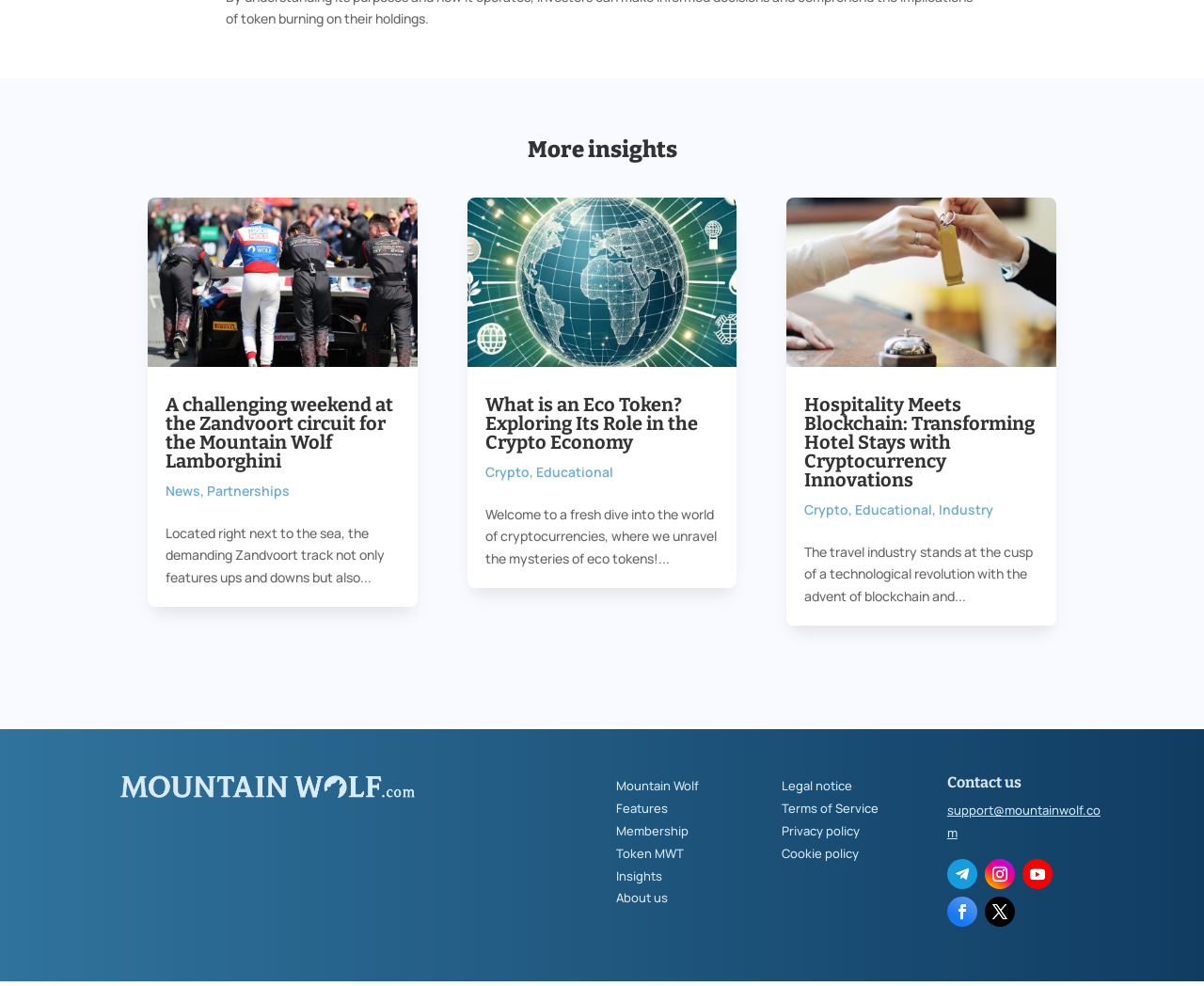What is the main topic of the first article?
Deliver a detailed and extensive answer to the question.

The first article is about a challenging weekend at the Zandvoort circuit for the Mountain Wolf Lamborghini, which can be inferred from the heading and link text.